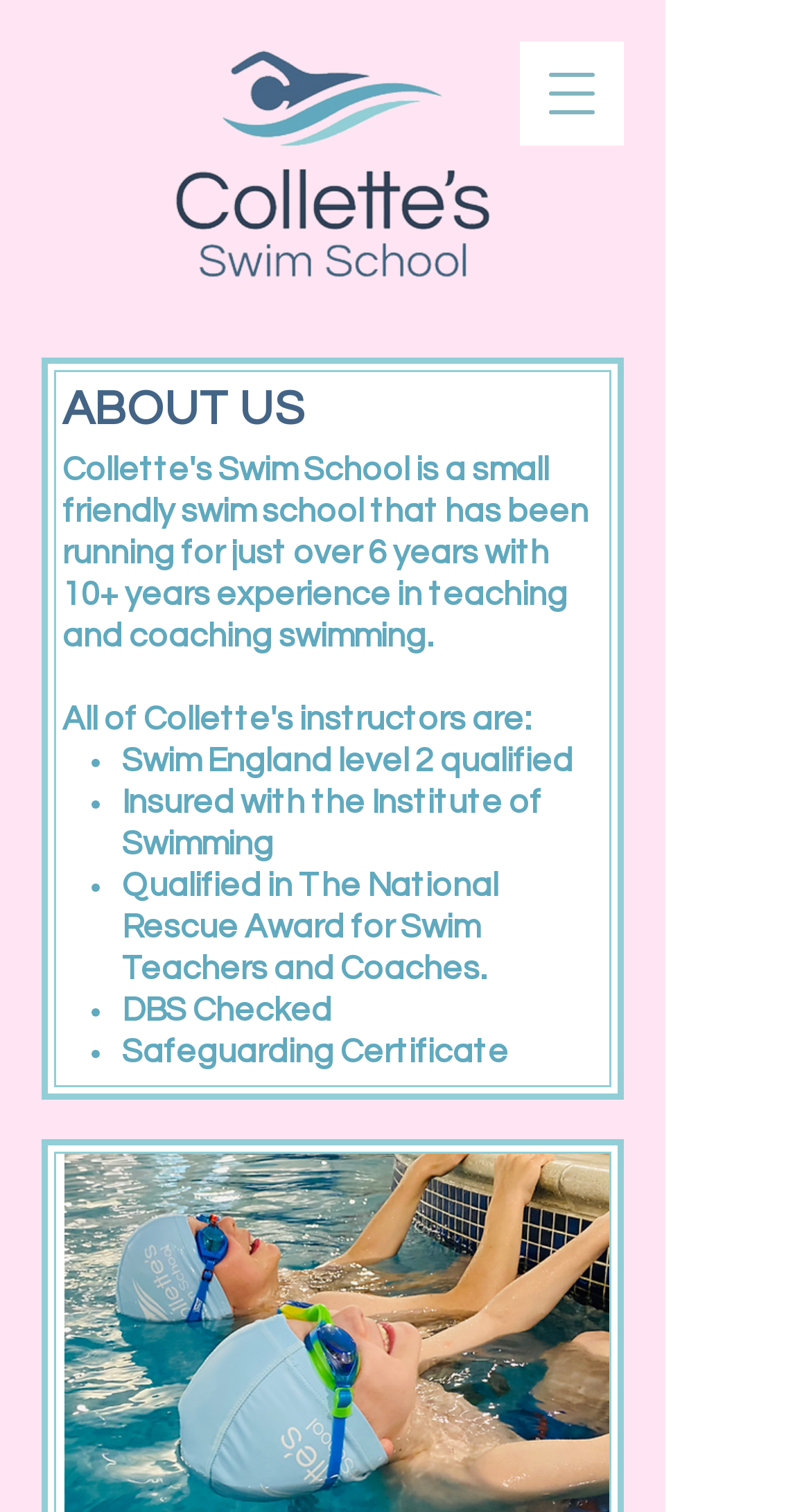Refer to the image and answer the question with as much detail as possible: How many certifications do the swim teachers have?

The certifications of the swim teachers can be found in the list of bullet points below the StaticText 'has been running for just over 6 years with 10+ years experience in teaching and coaching swimming.' which is located below the heading 'ABOUT US', and there are 5 certifications listed: Swim England level 2 qualified, Insured with the Institute of Swimming, Qualified in The National Rescue Award for Swim Teachers and Coaches, DBS Checked, and Safeguarding Certificate.